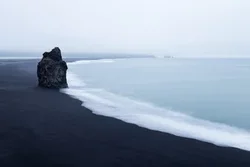Provide a comprehensive description of the image.

The image titled "Lonely Rock At Dyrhólaey Beach" by Moritz Esser captures a serene coastal scene characterized by a solitary rock formation standing majestically on a dramatic black sand beach. The composition features gentle waves lapping at the shore, with a muted color palette dominated by shades of gray and blue, evoking a tranquil yet slightly melancholic atmosphere. The distant horizon blurs into a soft, foggy mist, enhancing the sense of isolation and peace. This piece of wall art is available for purchase starting from €17.90, inviting viewers to bring a piece of this picturesque landscape into their own spaces.